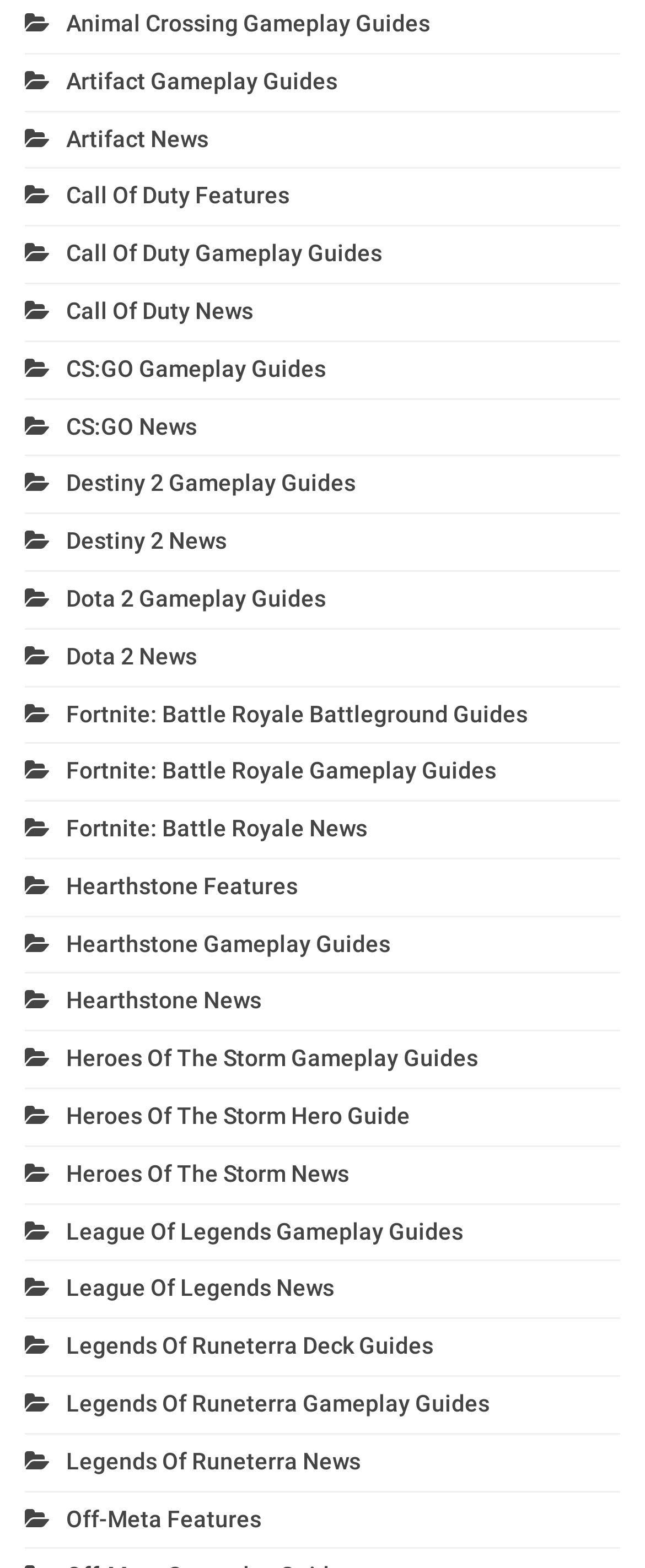Identify the bounding box coordinates of the clickable section necessary to follow the following instruction: "Read Call Of Duty News". The coordinates should be presented as four float numbers from 0 to 1, i.e., [left, top, right, bottom].

[0.038, 0.19, 0.392, 0.207]